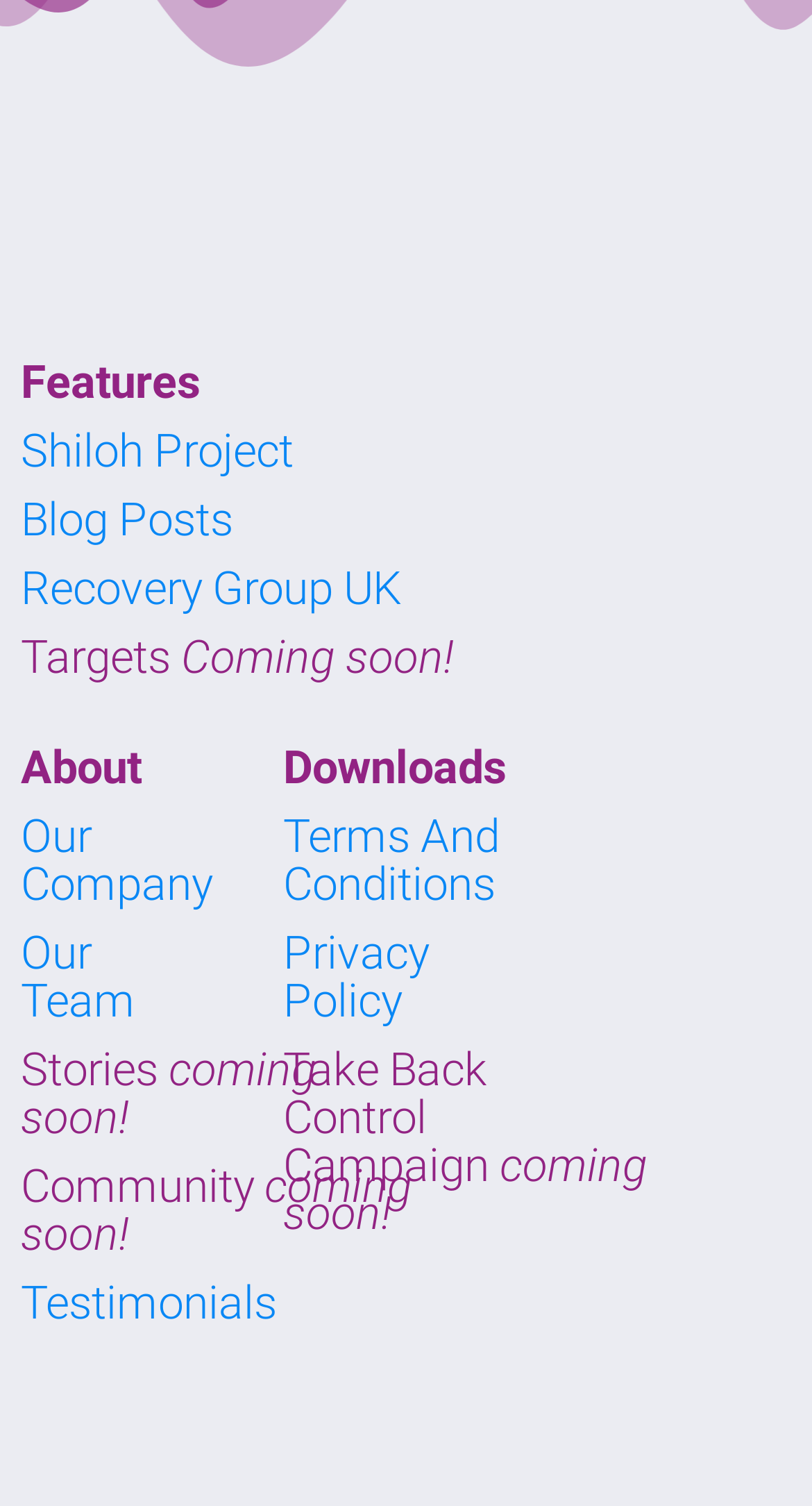What is the last section in the right column?
Based on the screenshot, give a detailed explanation to answer the question.

The last section in the right column is 'Privacy Policy' because it is the last link element in the right column, located below the 'Terms And Conditions' link with a bounding box of [0.349, 0.616, 0.528, 0.682].